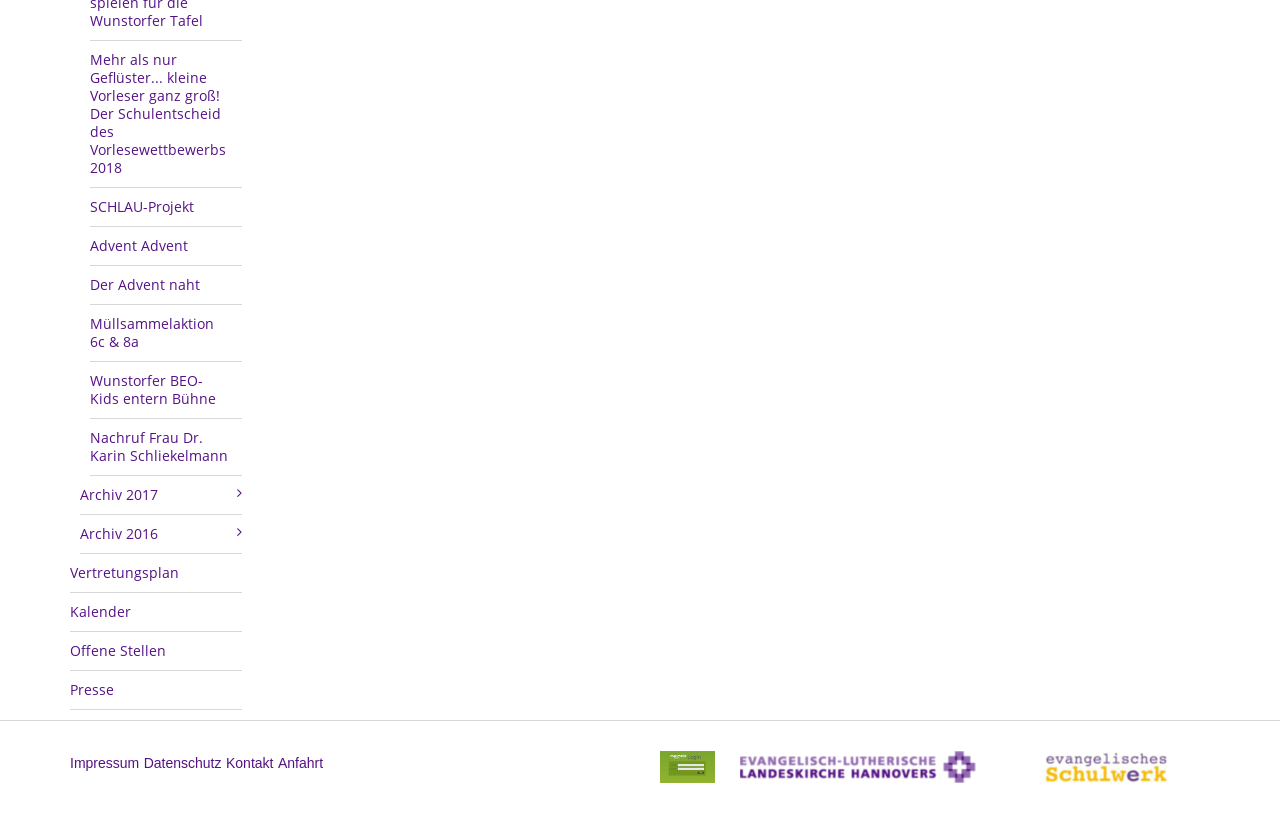Using the format (top-left x, top-left y, bottom-right x, bottom-right y), provide the bounding box coordinates for the described UI element. All values should be floating point numbers between 0 and 1: Overview

None